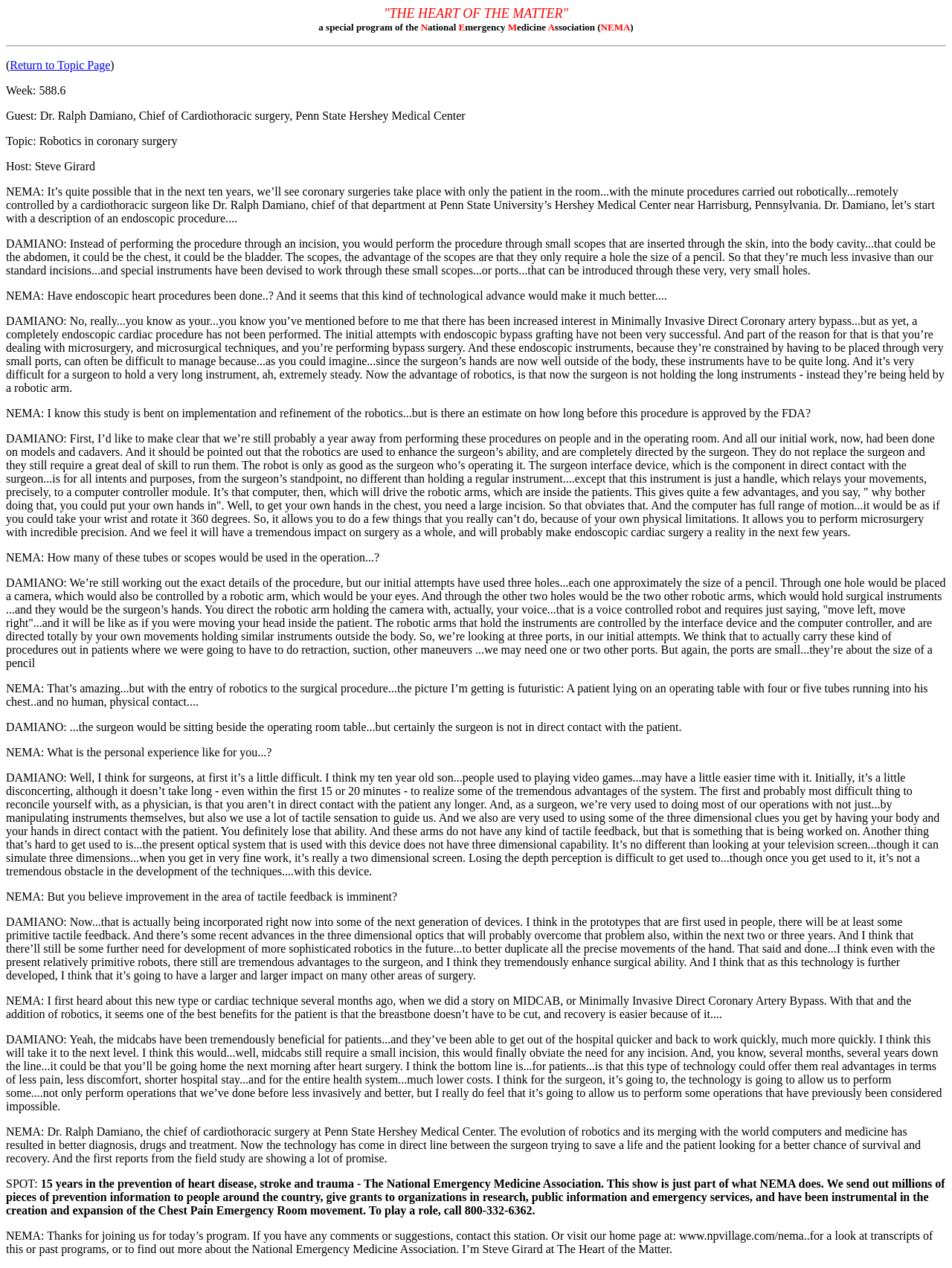Using the provided element description "Return to Topic Page", determine the bounding box coordinates of the UI element.

[0.01, 0.046, 0.116, 0.056]